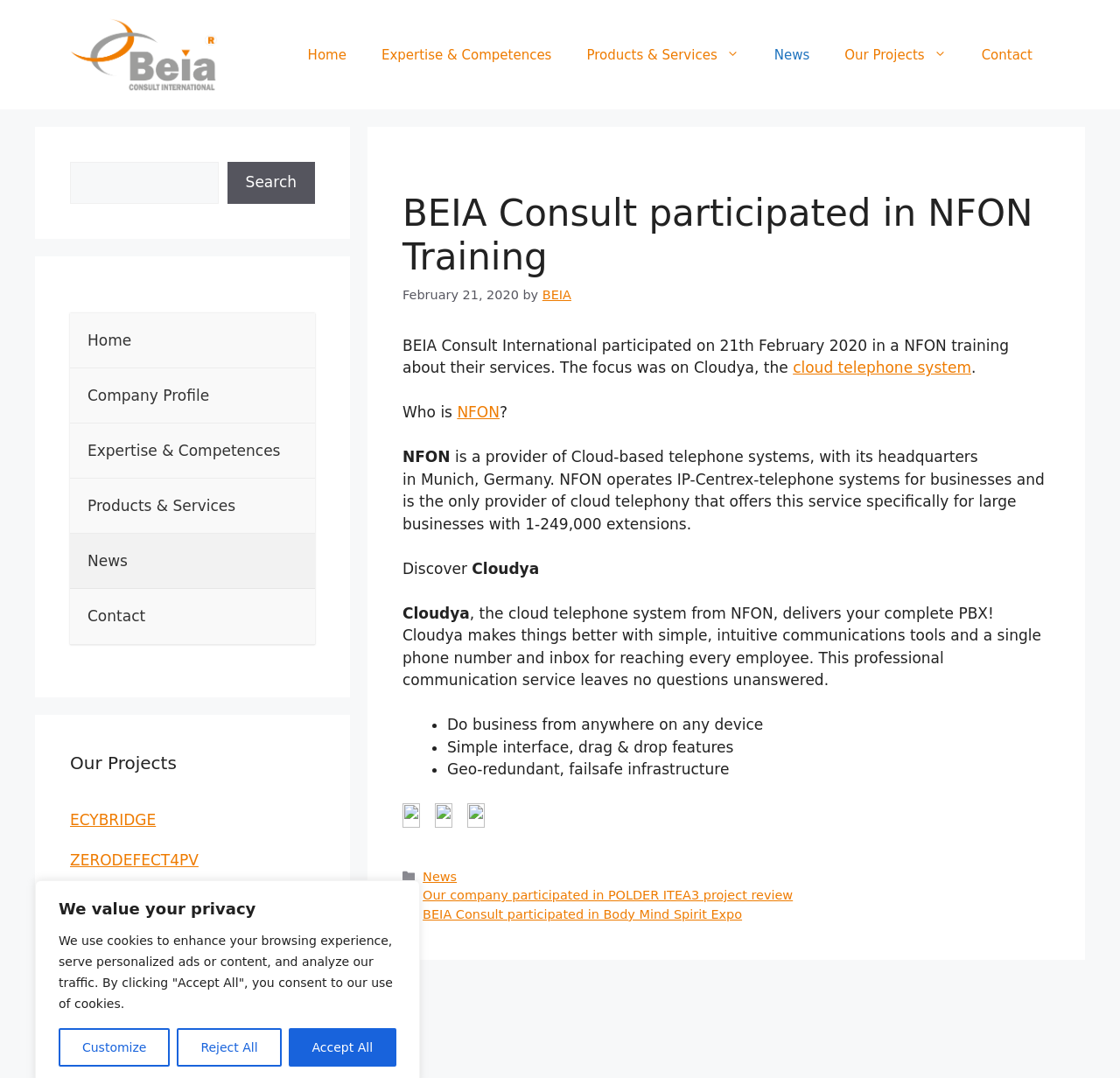Determine the bounding box coordinates of the UI element described by: "News".

[0.377, 0.806, 0.408, 0.819]